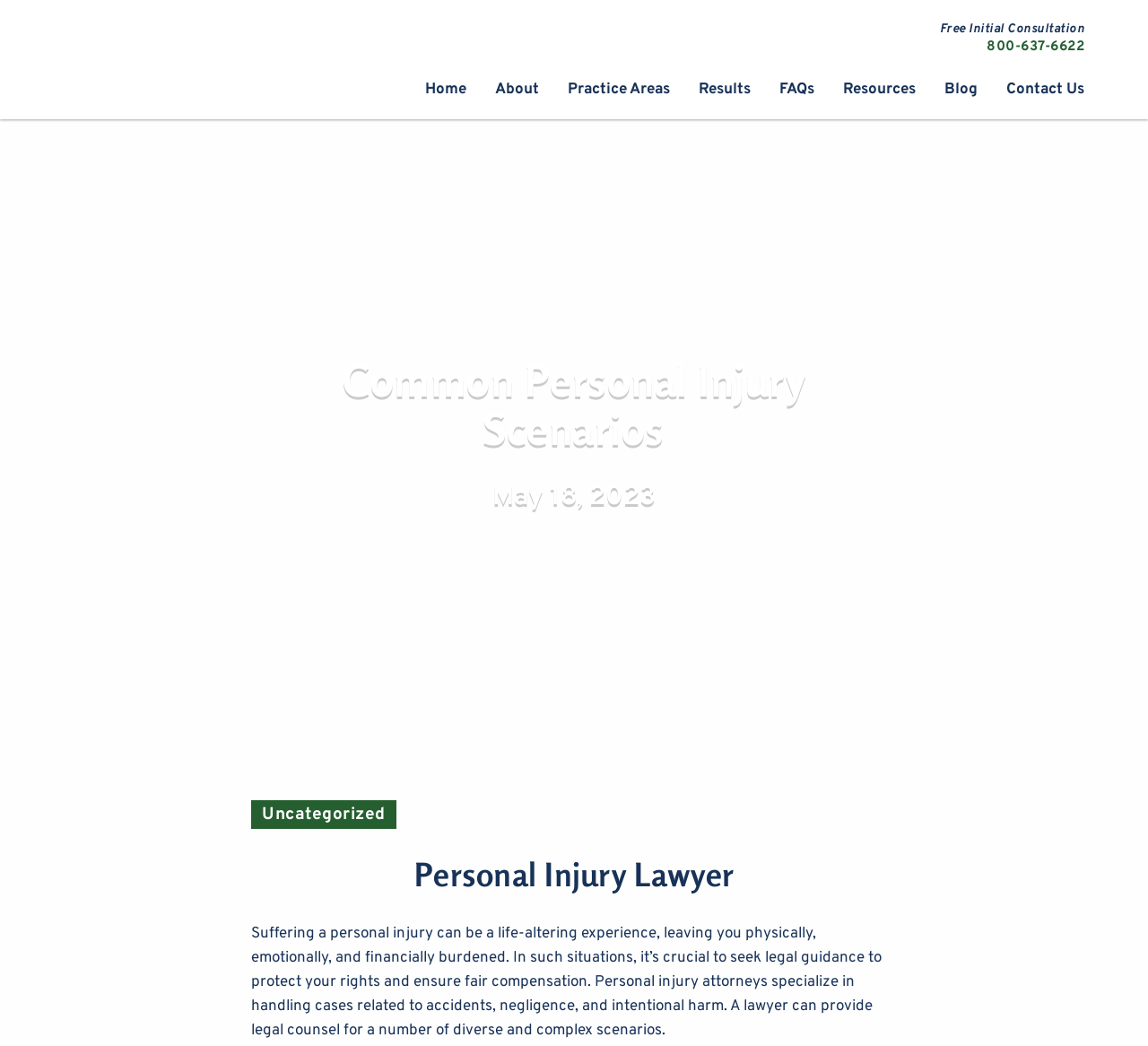Find the bounding box coordinates of the area to click in order to follow the instruction: "Go to the 'News & Events' page".

None